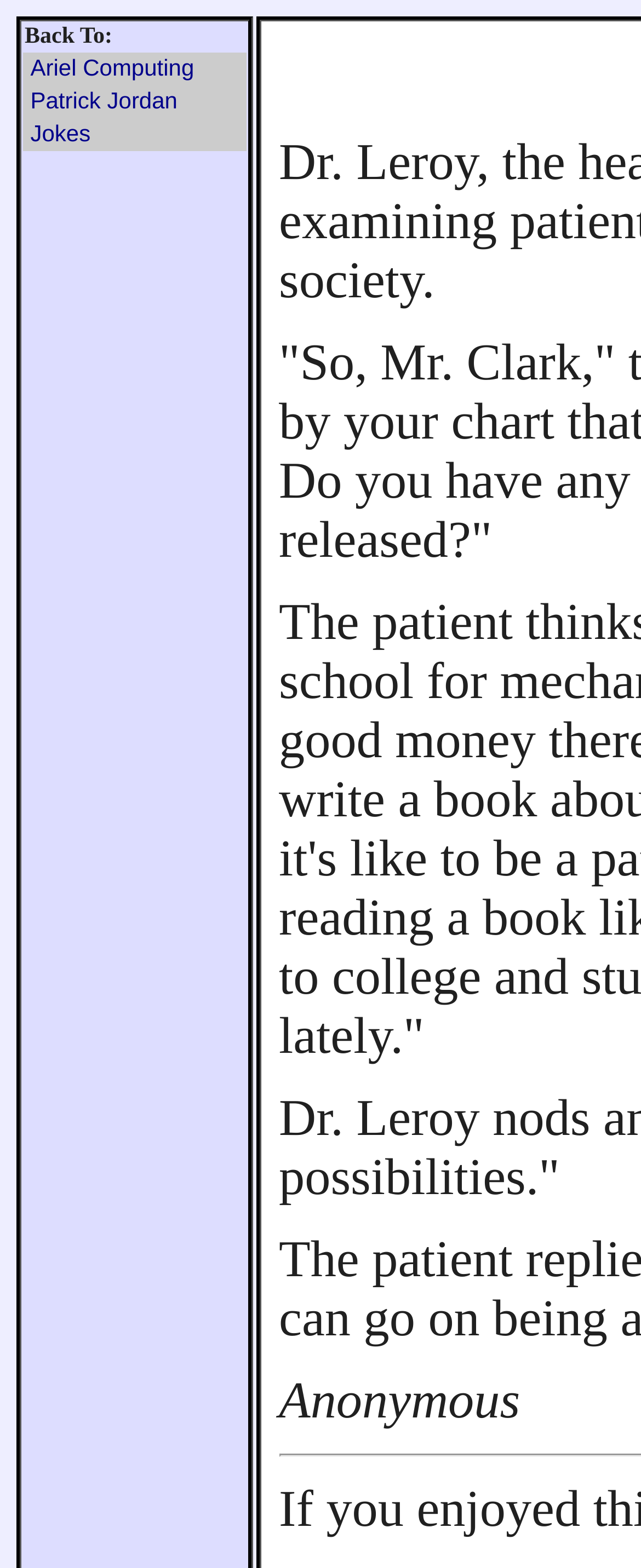Please answer the following question using a single word or phrase: What is the last item in the table?

Jokes